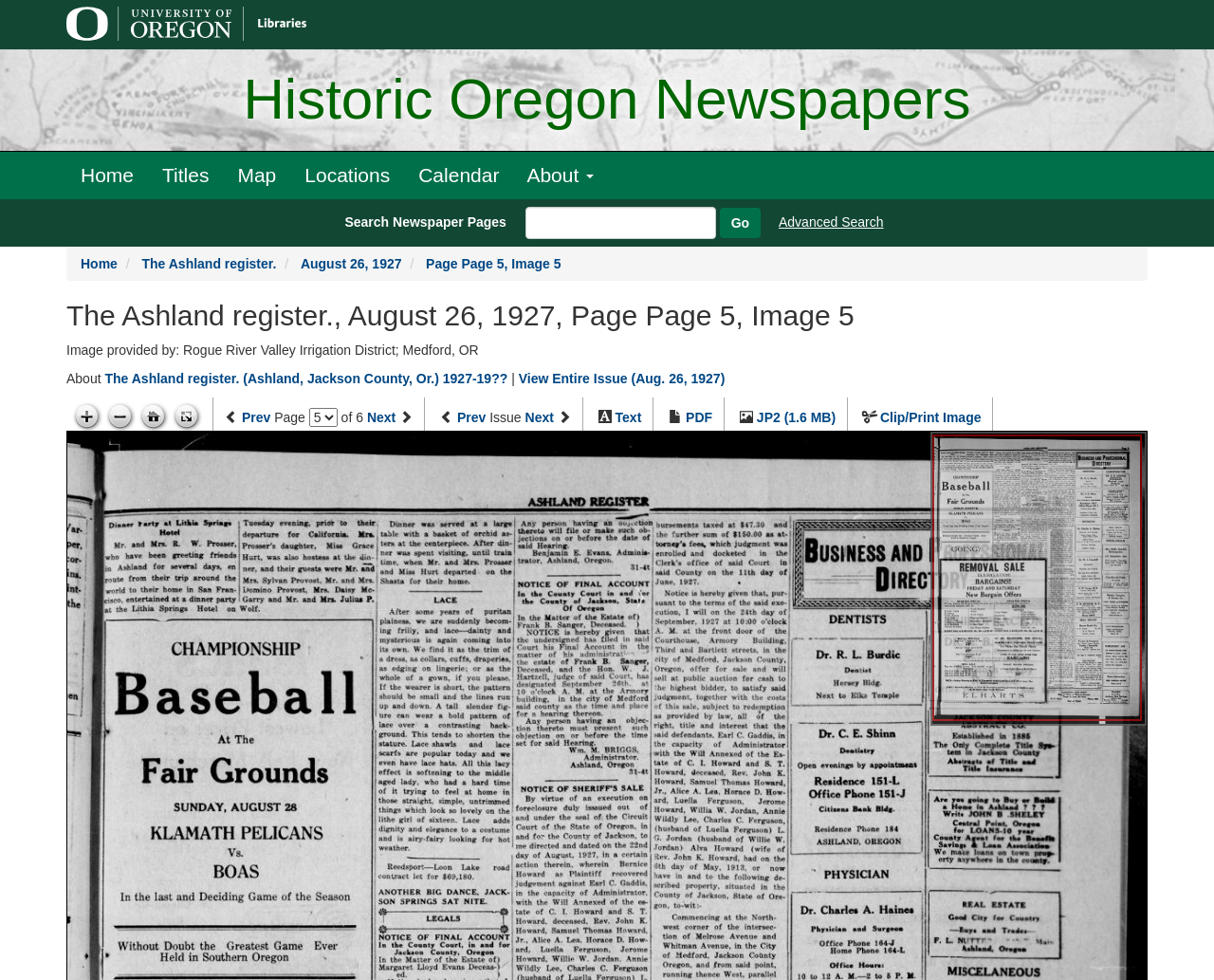Identify the bounding box coordinates of the area you need to click to perform the following instruction: "View Entire Issue".

[0.427, 0.379, 0.597, 0.394]